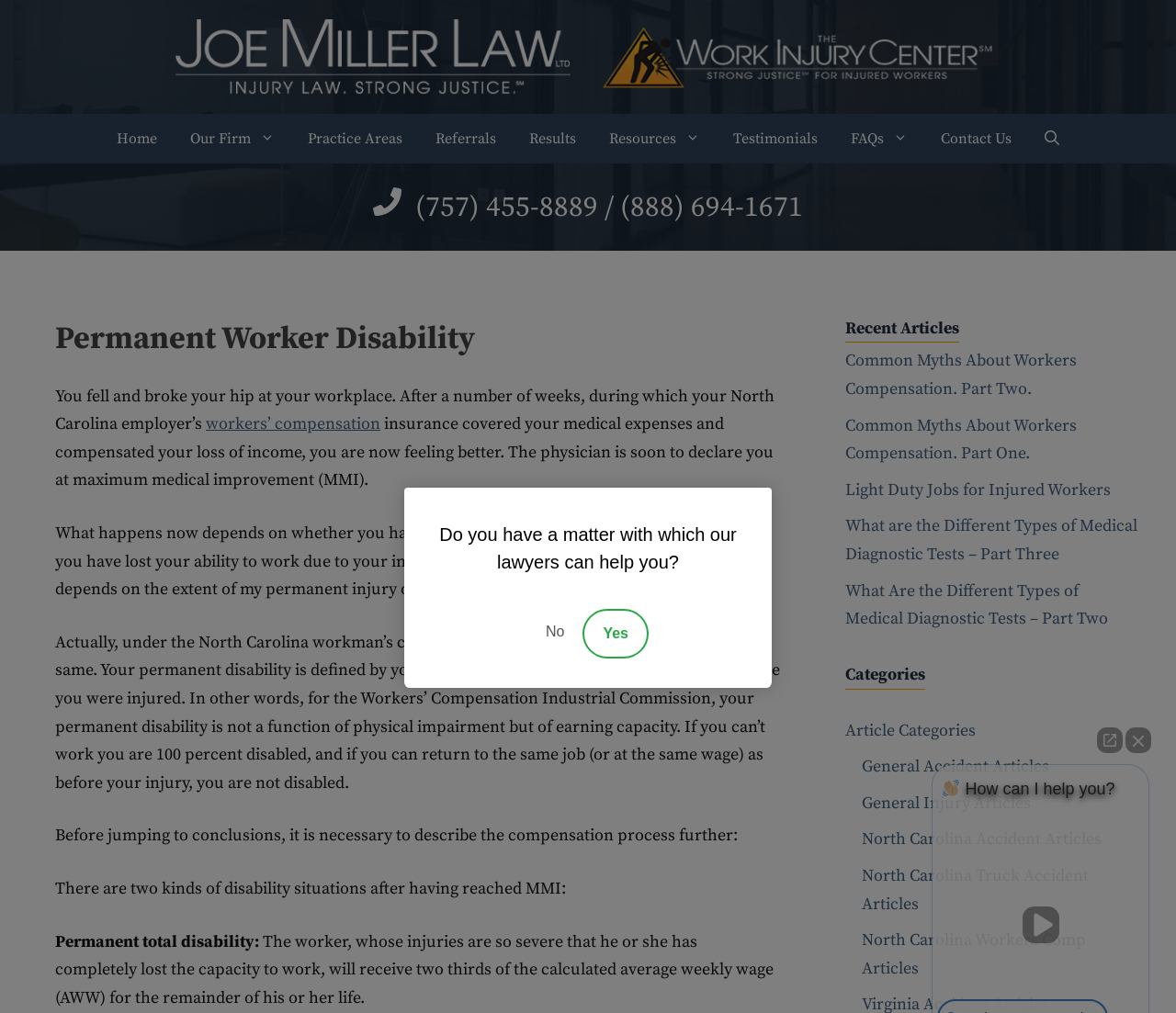Please find the bounding box coordinates of the element's region to be clicked to carry out this instruction: "Open the 'Contact Us' page".

[0.786, 0.113, 0.874, 0.162]